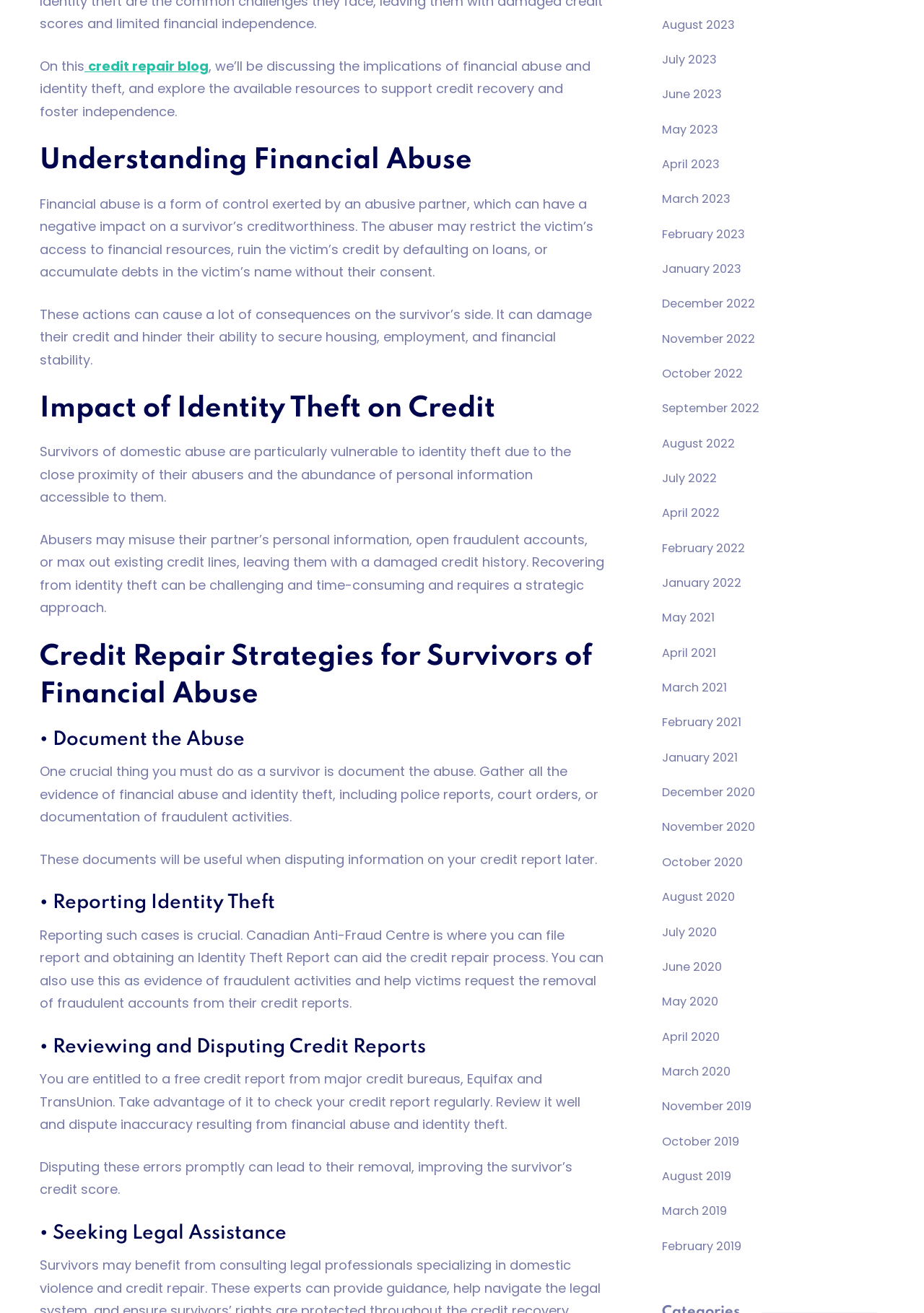Give a short answer to this question using one word or a phrase:
How often should survivors review their credit reports?

Regularly